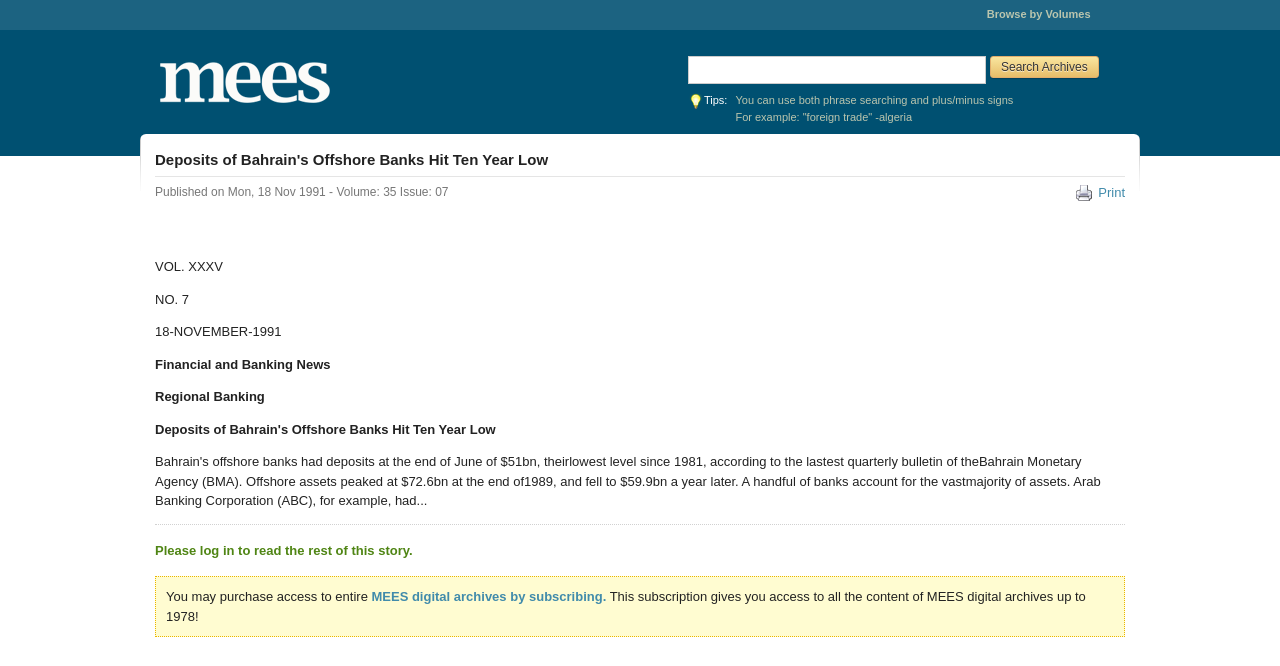Please identify the webpage's heading and generate its text content.

Deposits of Bahrain's Offshore Banks Hit Ten Year Low